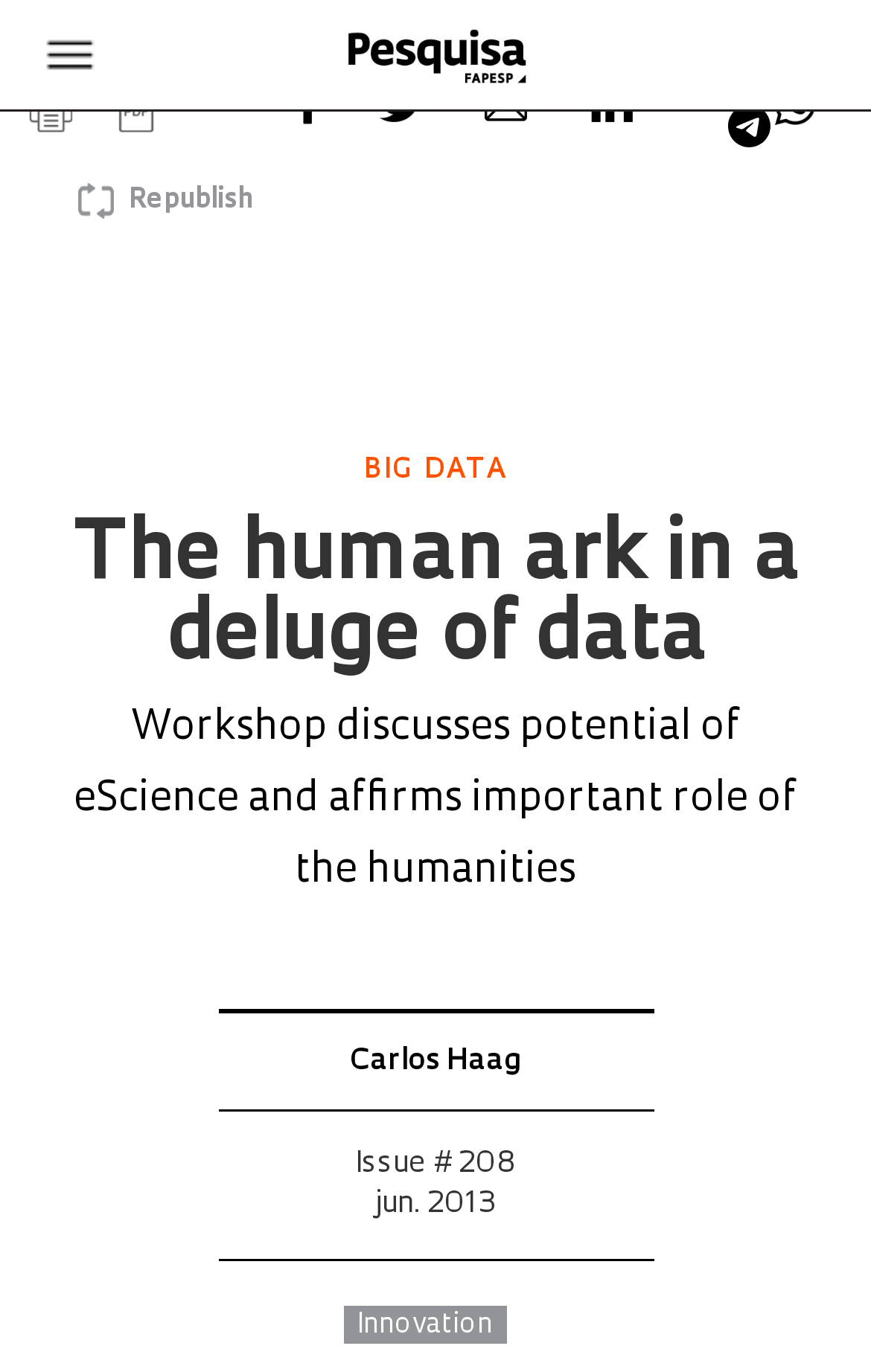Using the given description, provide the bounding box coordinates formatted as (top-left x, top-left y, bottom-right x, bottom-right y), with all values being floating point numbers between 0 and 1. Description: alt="Email this to someone" title="Email"

[0.556, 0.089, 0.675, 0.107]